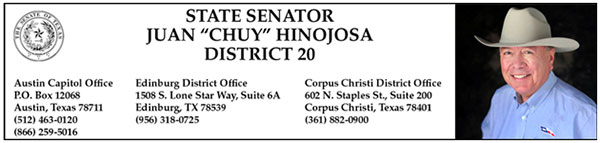Please respond in a single word or phrase: 
How many offices does Senator Hinojosa have?

three